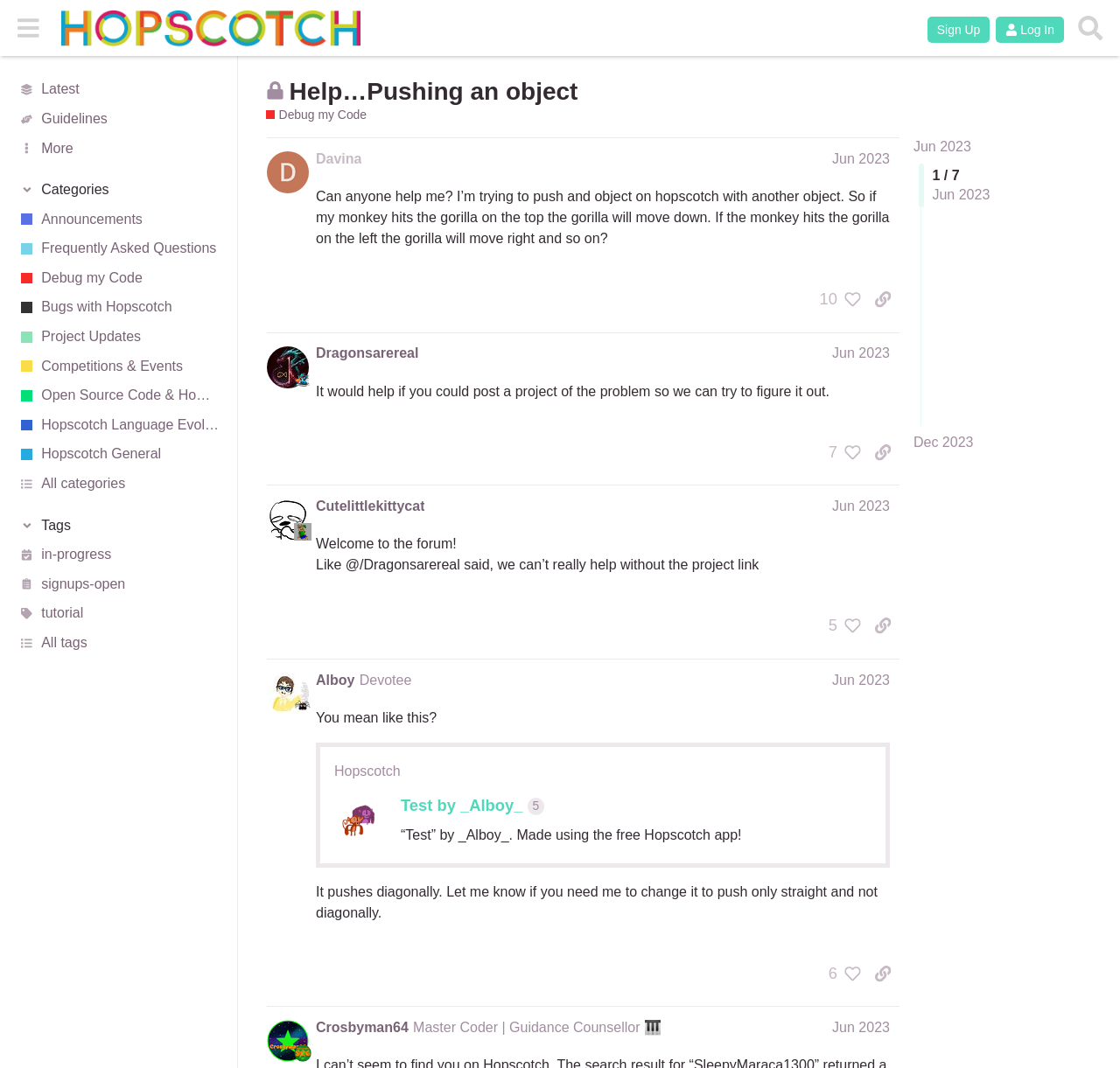Provide an in-depth caption for the contents of the webpage.

This webpage is a forum discussion page on the Hopscotch platform. At the top, there is a header section with a button to toggle the sidebar, a link to the Hopscotch Forum, and buttons to sign up, log in, and search. Below the header, there are links to various categories, including Latest, Guidelines, and More.

The main content of the page is a discussion thread with four posts. The first post, by user Davina, asks for help with pushing an object on Hopscotch with another object. The post includes a detailed description of the issue. Below the post, there are buttons to like the post and copy a link to the post.

The second post, by user Dragonsarereal, responds to the original post and asks the user to share a project link to help troubleshoot the issue. The third post, by user Cutelittlekittycat, welcomes the user to the forum and also requests a project link to assist with the problem. The fourth post, by user Alboy, is not fully visible on the page.

On the right side of the page, there are links to various tags, including in-progress, signups-open, and tutorial. There are also links to navigate through the pages of the discussion thread.